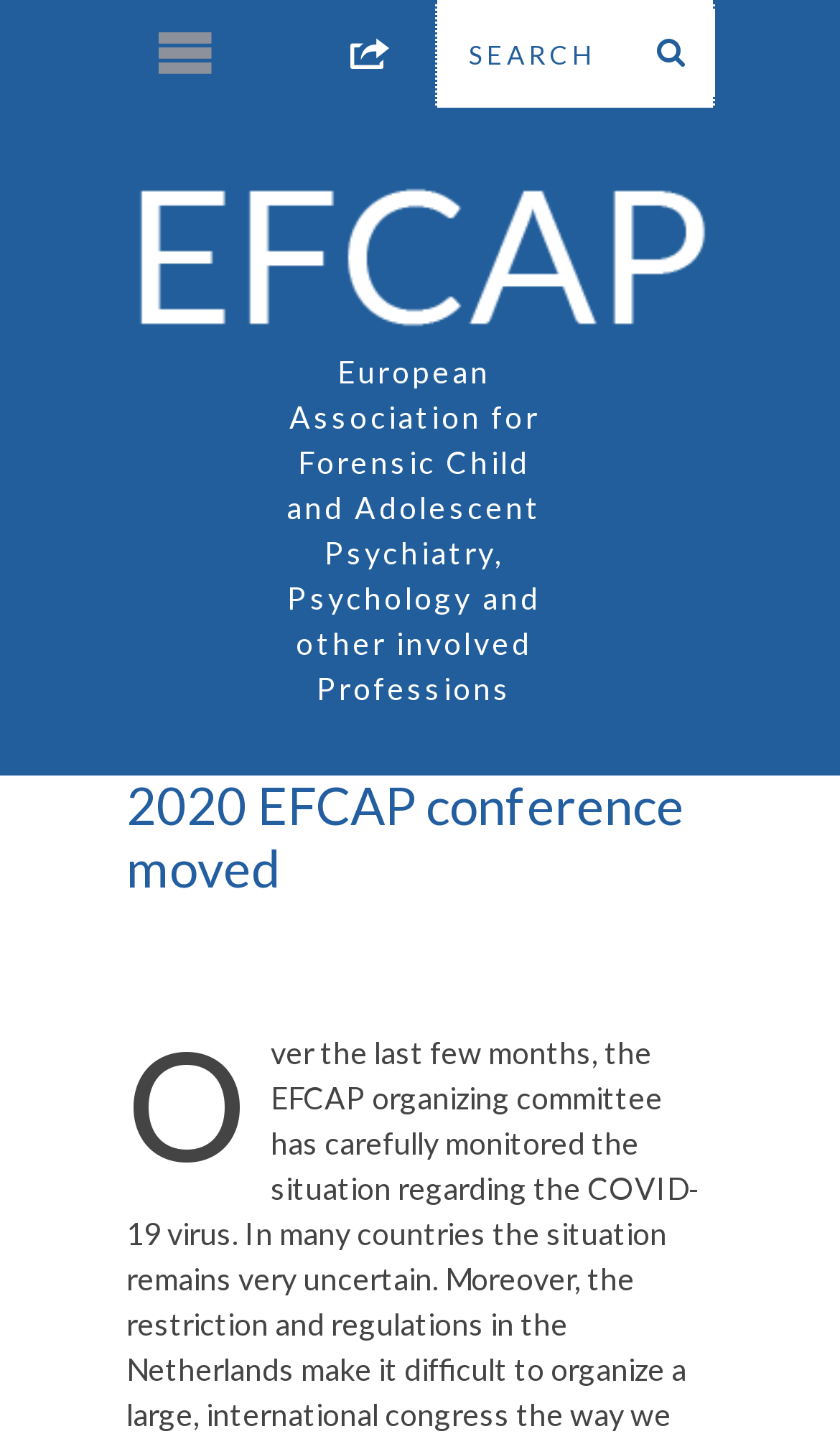Provide your answer in a single word or phrase: 
What is the logo of the organization?

EFCAP